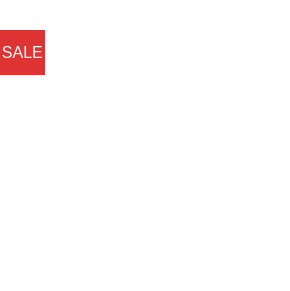Detail all significant aspects of the image you see.

The image prominently features a bold "SALE" label, highlighted in red, that draws attention to ongoing promotions for products. This label is likely part of a marketing strategy to attract customers to special offers on various items being sold on an online platform. The striking color and clear typography emphasize the urgency and appeal of discounts, inviting shoppers to explore discounted products such as vintage shirts and hoodies, which relate to current trends in casual fashion. This promotional approach aims to encourage browsing and purchasing among visitors to the website.